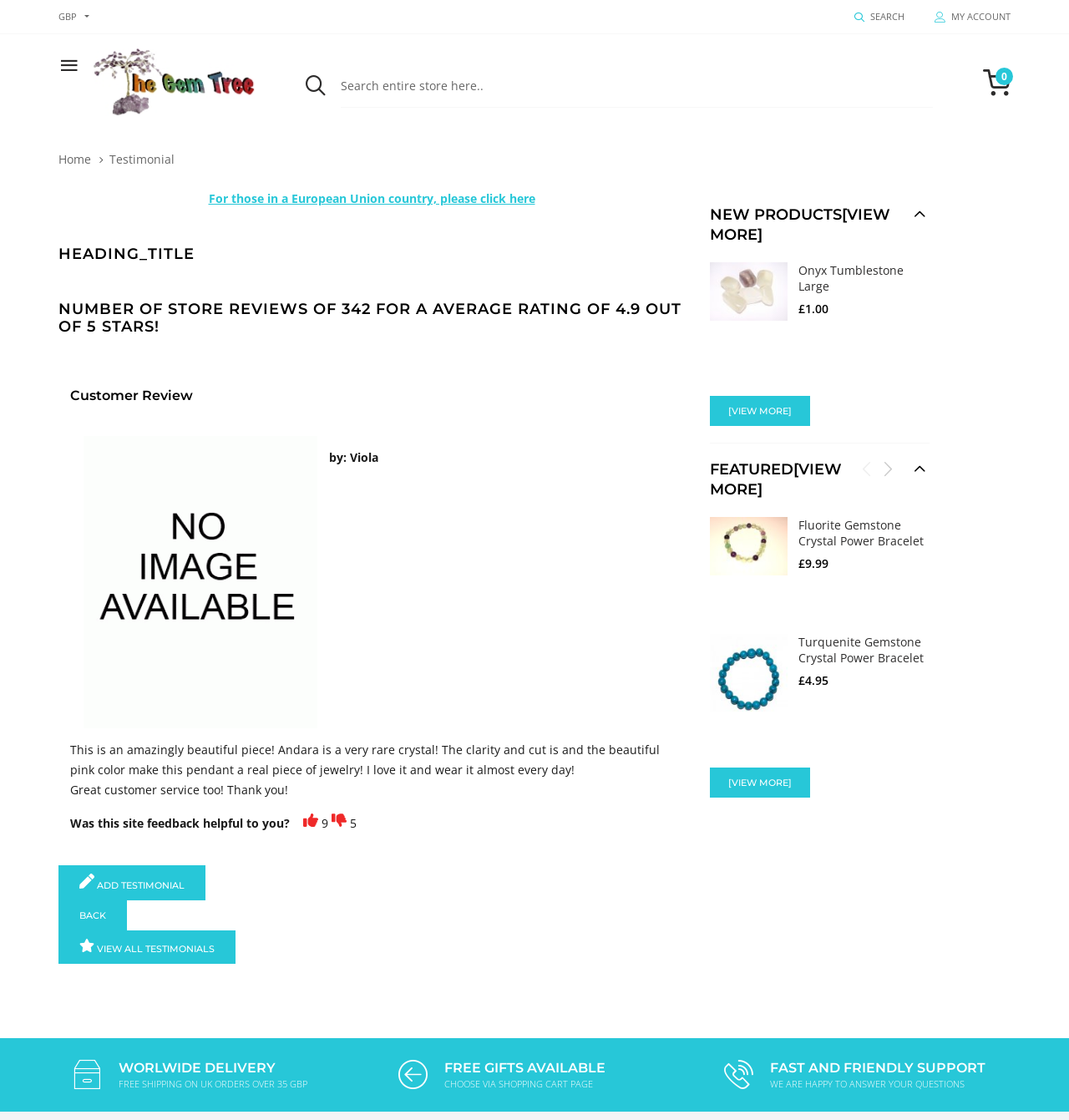Based on the element description: "[view more]", identify the UI element and provide its bounding box coordinates. Use four float numbers between 0 and 1, [left, top, right, bottom].

[0.664, 0.685, 0.758, 0.712]